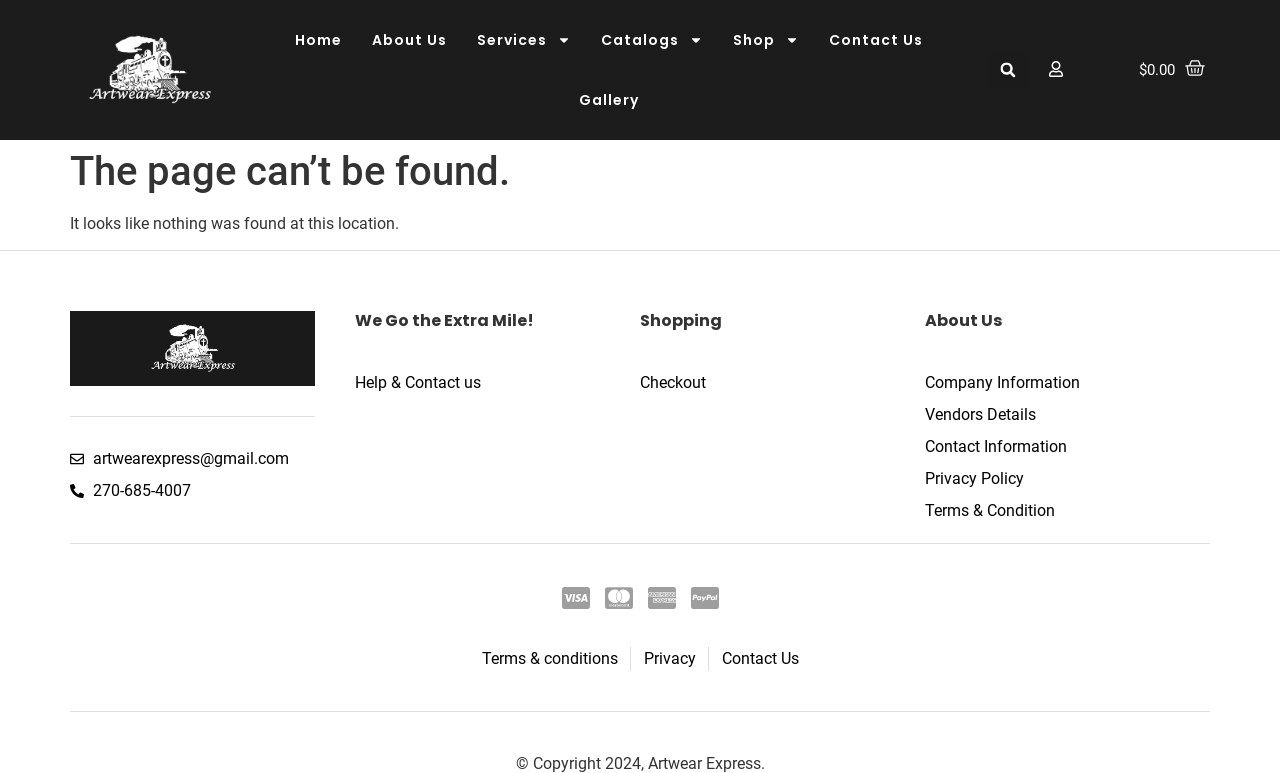What is the name of the website?
Using the image as a reference, answer the question in detail.

I inferred the name of the website from the various links and text elements on the page, such as the 'Home' link, 'About Us' link, and the '© Copyright 2024, Artwear Express.' text at the bottom of the page.